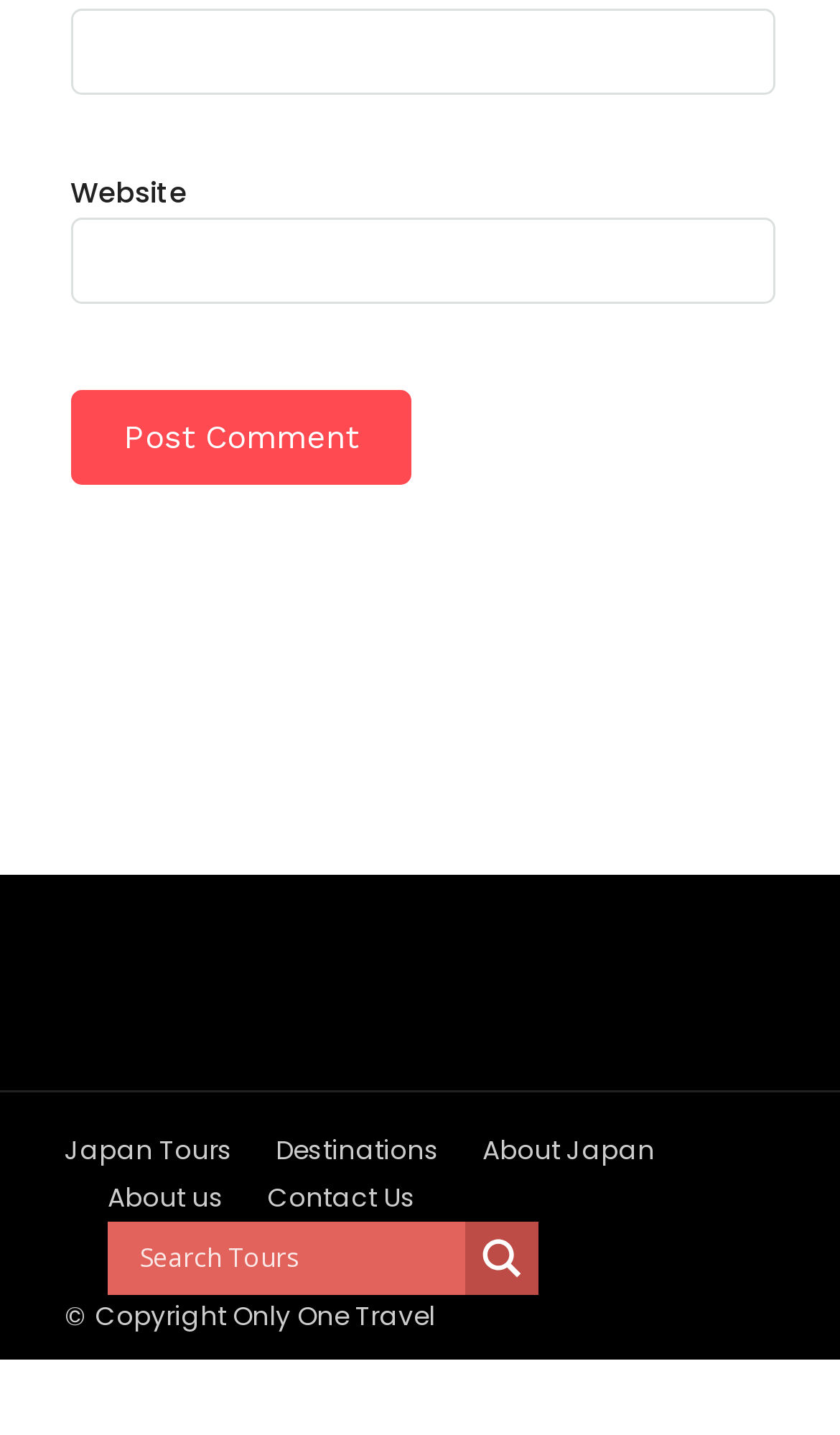Given the element description "Destinations", identify the bounding box of the corresponding UI element.

[0.328, 0.84, 0.523, 0.866]